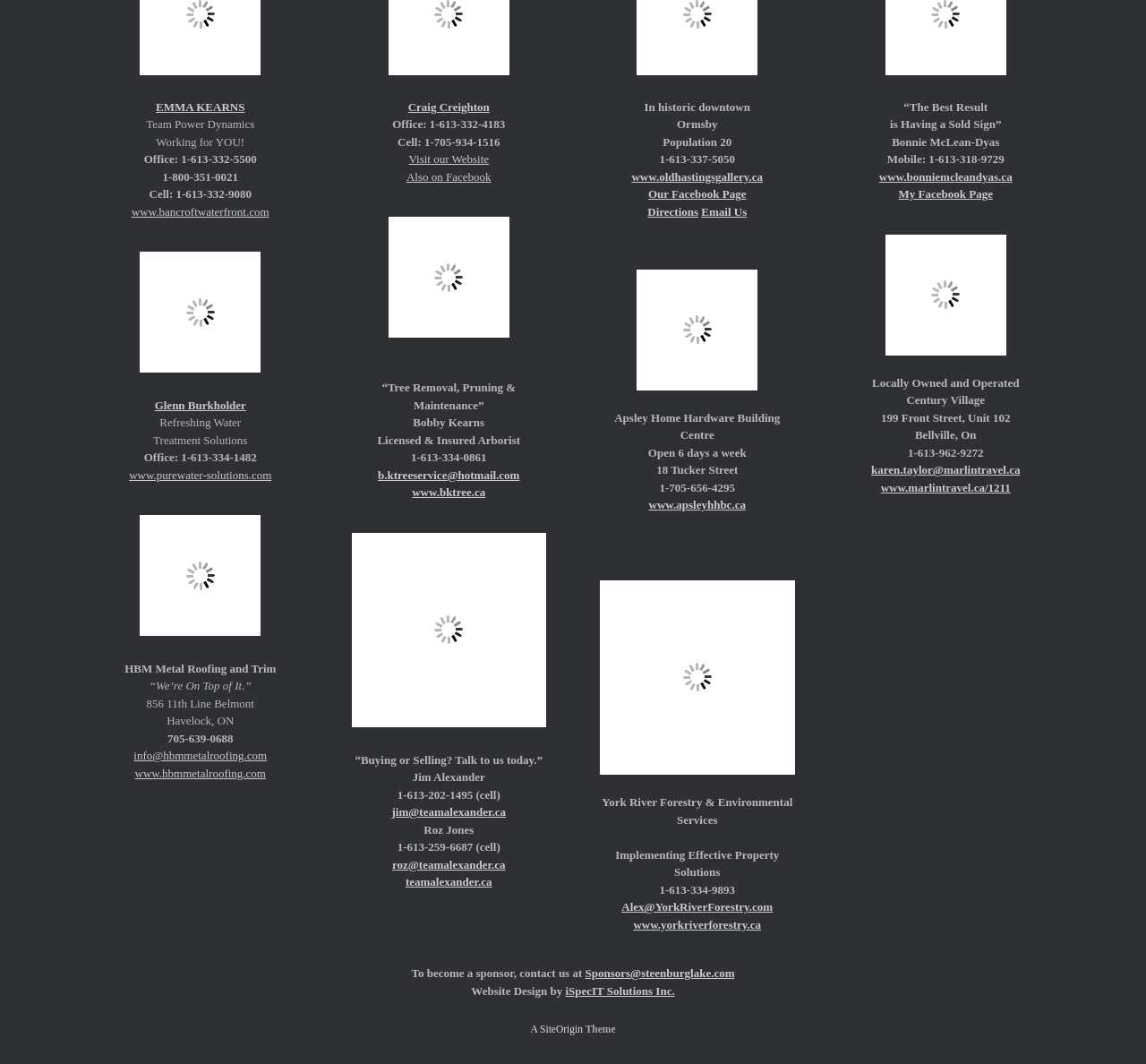Could you provide the bounding box coordinates for the portion of the screen to click to complete this instruction: "Visit Emma Kearns' website"?

[0.136, 0.094, 0.214, 0.107]